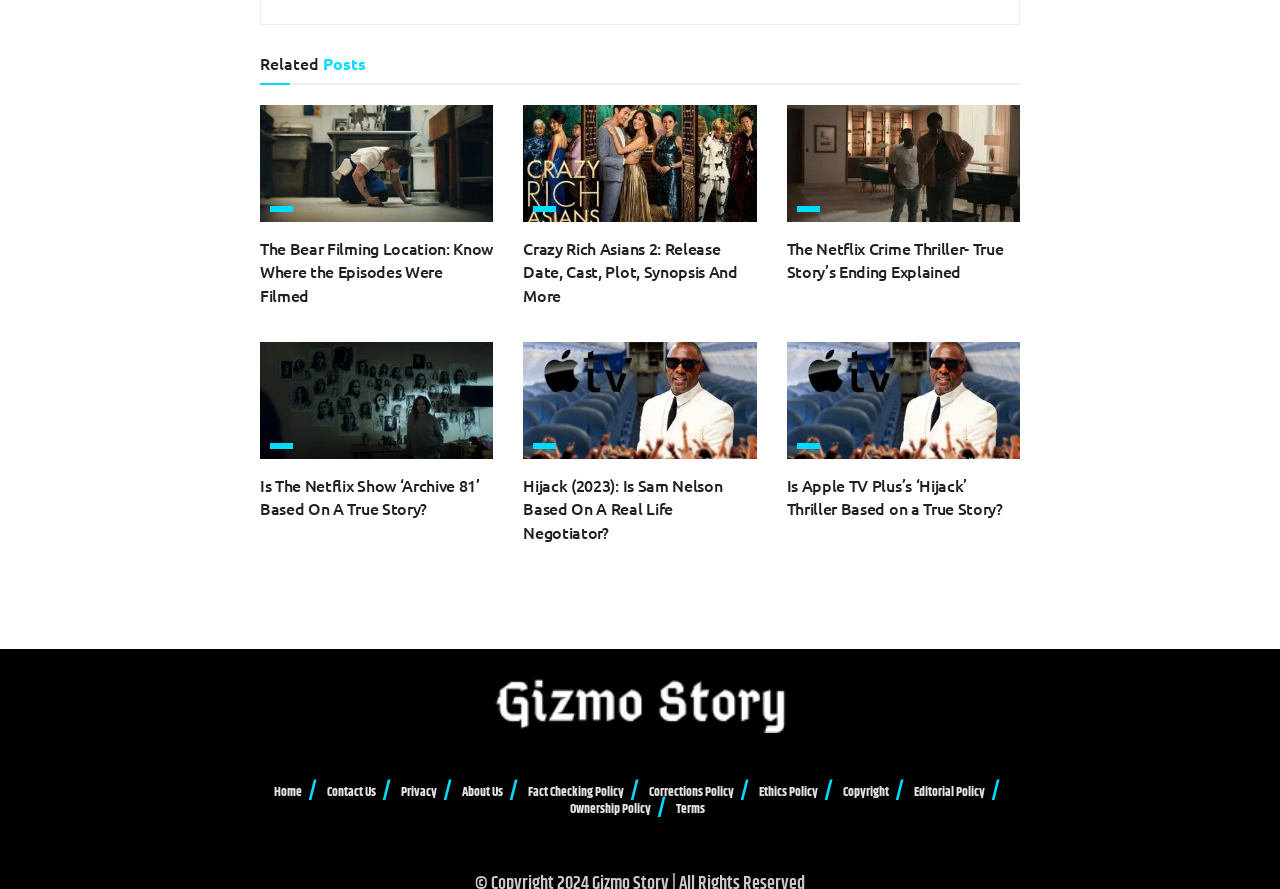What is the title of the first article?
Please answer using one word or phrase, based on the screenshot.

The Bear Filming Location